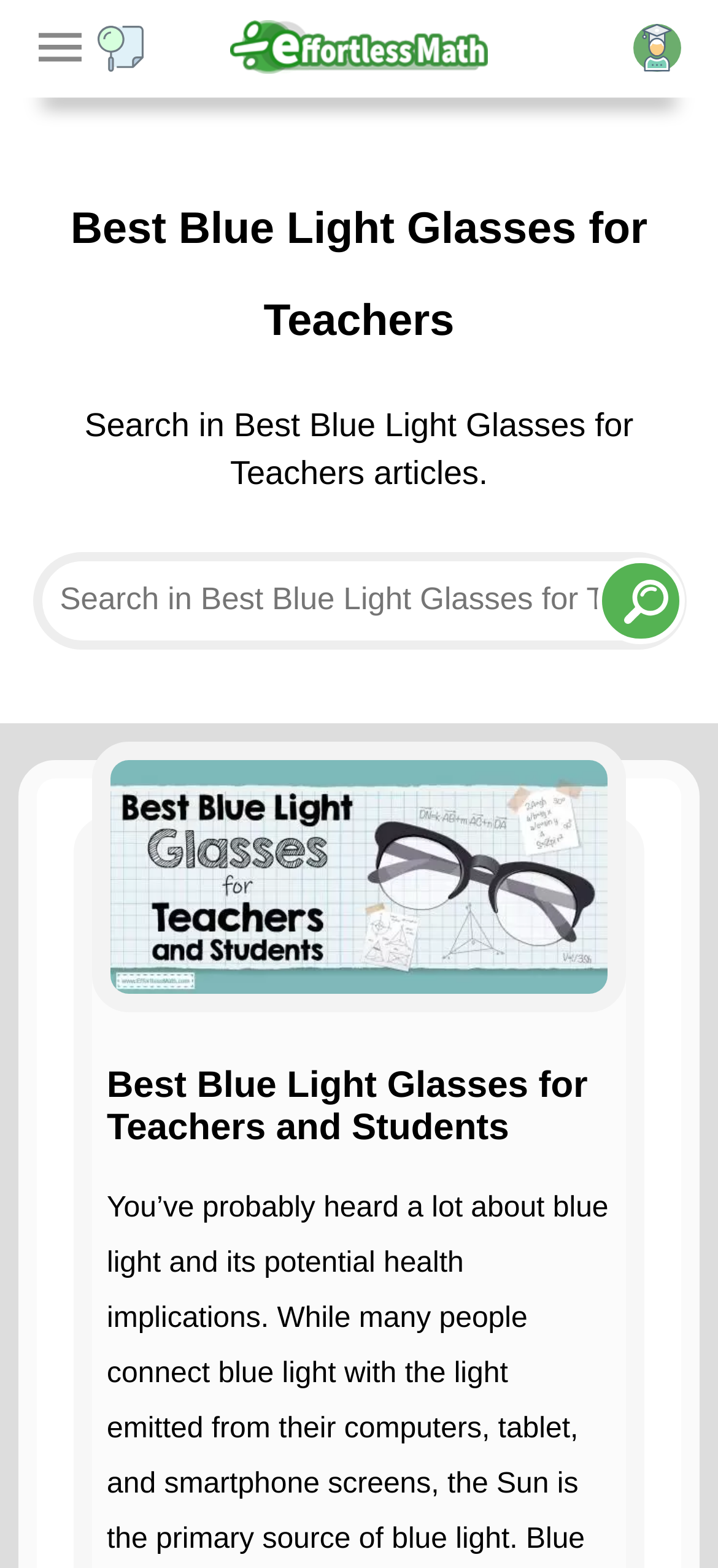Provide a thorough description of the webpage you see.

The webpage is about Best Blue Light Glasses for Teachers, with a prominent heading at the top center of the page. Below the heading, there is a search bar with a text box and a search button, allowing users to search for specific articles related to the topic. 

To the top right of the page, there is a link to "Effortless Math", which is likely the website's name or a related resource. 

Further down the page, there is an image with a caption "Best Blue Light Glasses for Teachers and Students", which is also a clickable link. The image is positioned near the center of the page, taking up a significant portion of the screen. 

There is a total of three headings on the page, with the main heading "Best Blue Light Glasses for Teachers" at the top, and another heading "Best Blue Light Glasses for Teachers and Students" below the image, which is also a link.